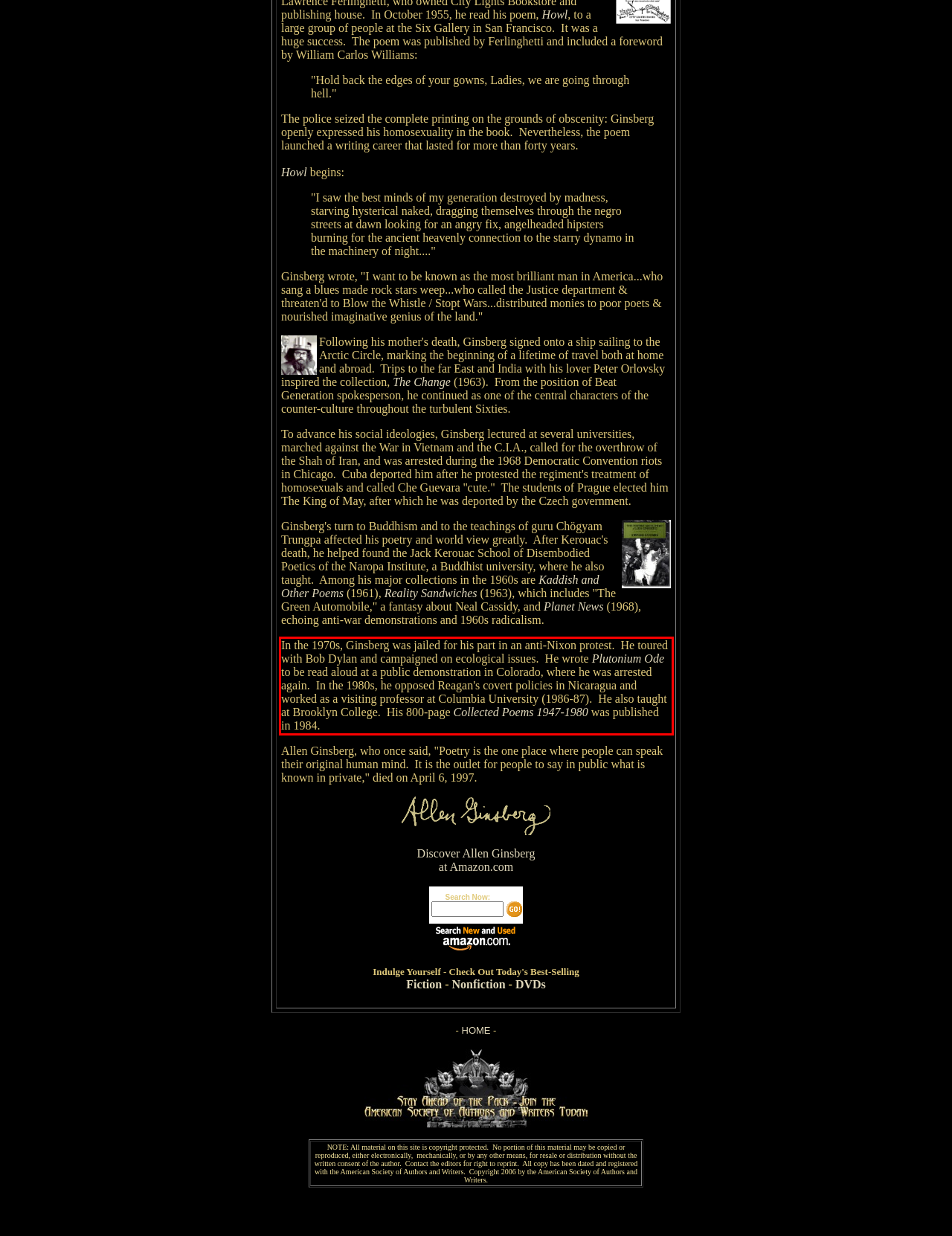By examining the provided screenshot of a webpage, recognize the text within the red bounding box and generate its text content.

In the 1970s, Ginsberg was jailed for his part in an anti-Nixon protest. He toured with Bob Dylan and campaigned on ecological issues. He wrote Plutonium Ode to be read aloud at a public demonstration in Colorado, where he was arrested again. In the 1980s, he opposed Reagan's covert policies in Nicaragua and worked as a visiting professor at Columbia University (1986-87). He also taught at Brooklyn College. His 800-page Collected Poems 1947-1980 was published in 1984.